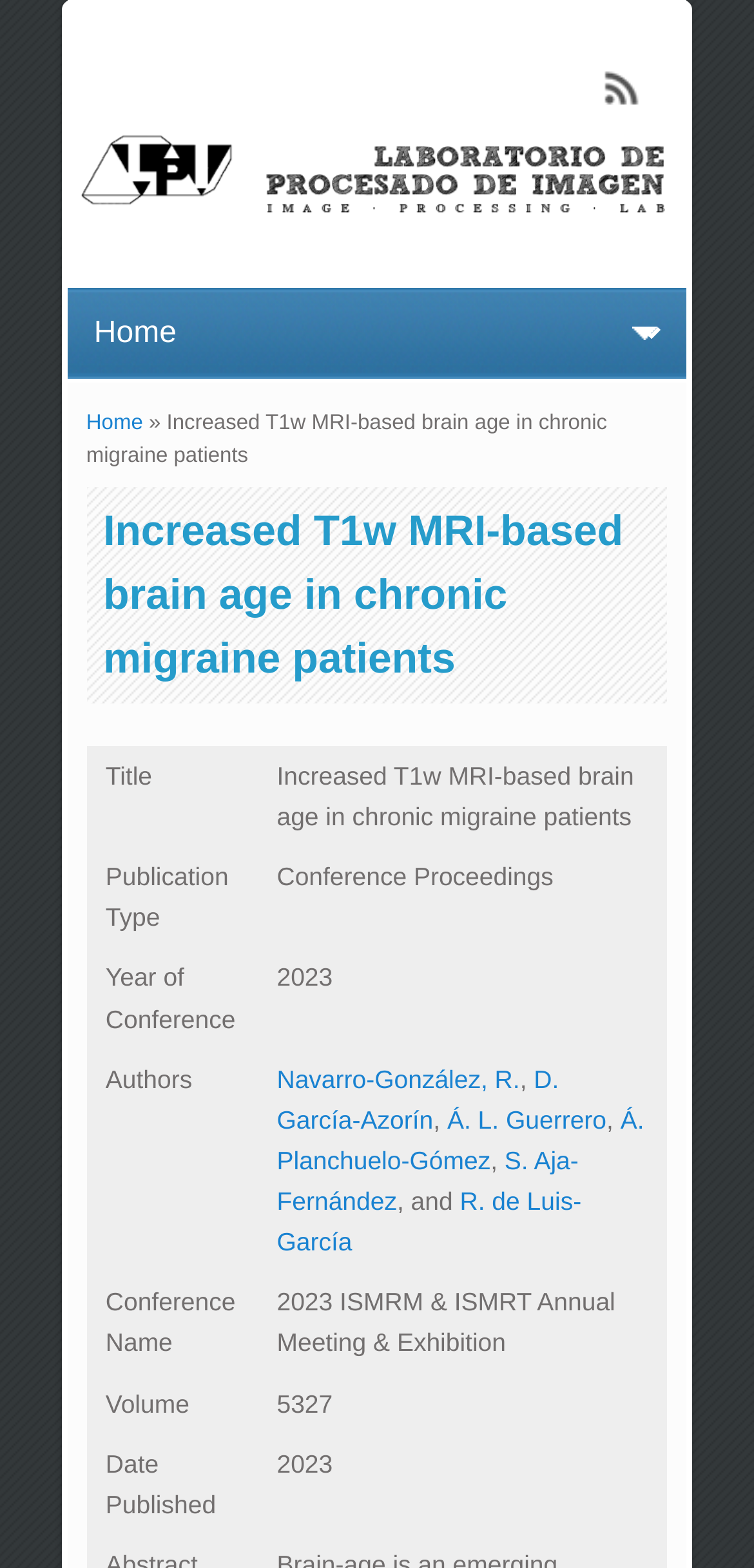Using the information in the image, give a comprehensive answer to the question: 
What is the name of the conference?

I found the answer by looking at the table rows in the webpage. Specifically, I looked at the row with the label 'Conference Name' and found the corresponding value to be '2023 ISMRM & ISMRT Annual Meeting & Exhibition'.